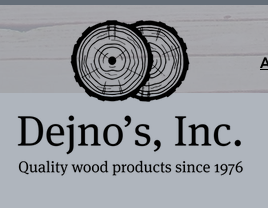Describe every aspect of the image in depth.

The image showcases the logo of Dejno’s, Inc., a company specializing in quality wood products since 1976. The logo features two stylized cross-section images of wood logs, artistically arranged above the company name, which is prominently displayed. This branding emphasizes the company's long-standing dedication to excellence in their wood products, making it clear to customers their expertise and heritage in the industry.